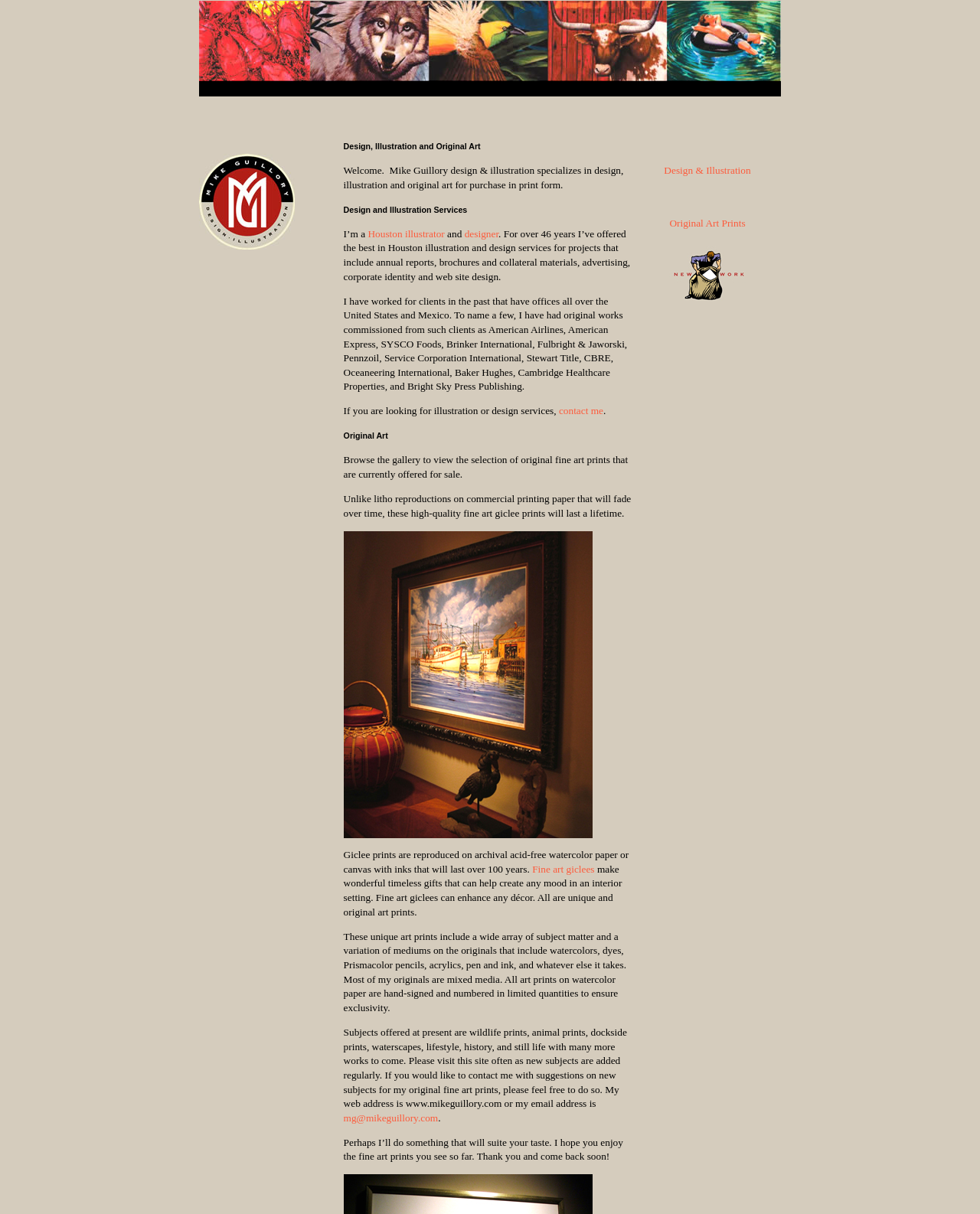Respond with a single word or phrase:
How can you contact the person behind this website?

Through email or website